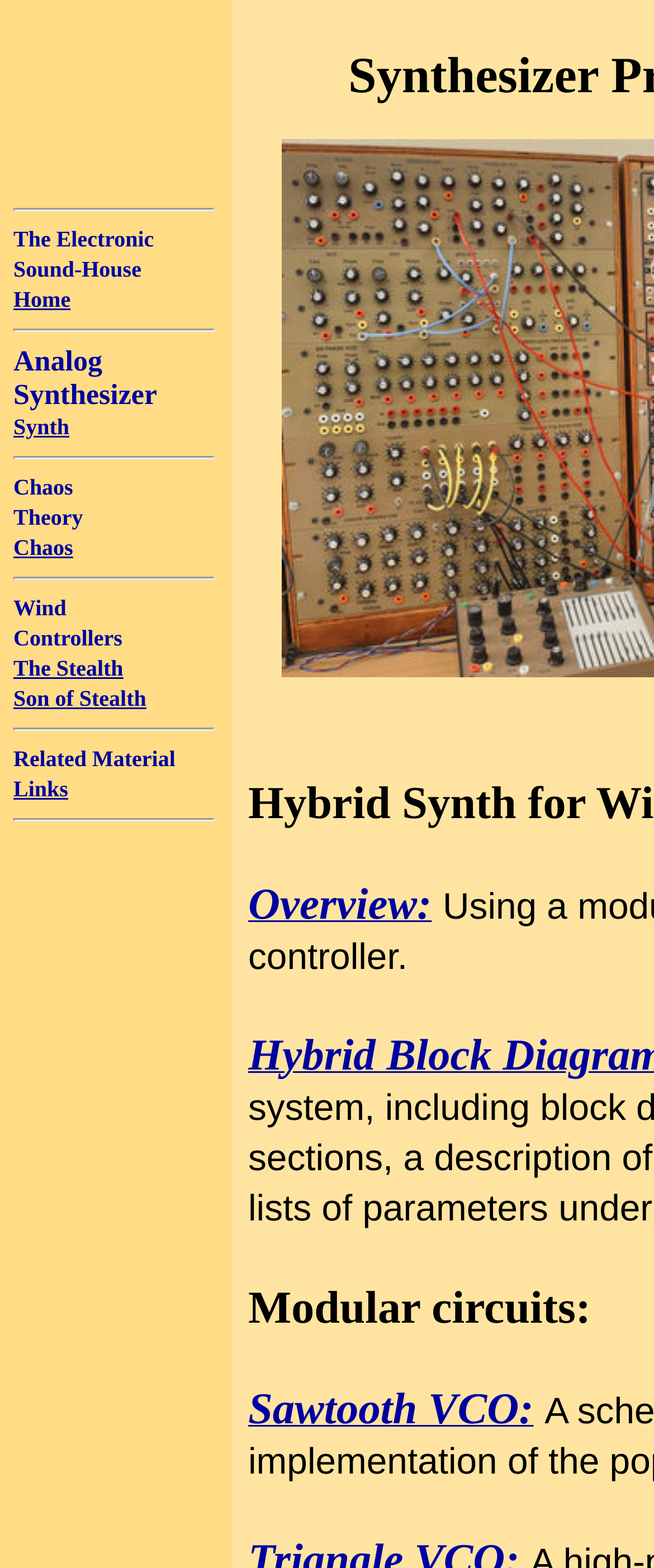What is the topic of the modular circuits?
From the image, provide a succinct answer in one word or a short phrase.

Sawtooth VCO